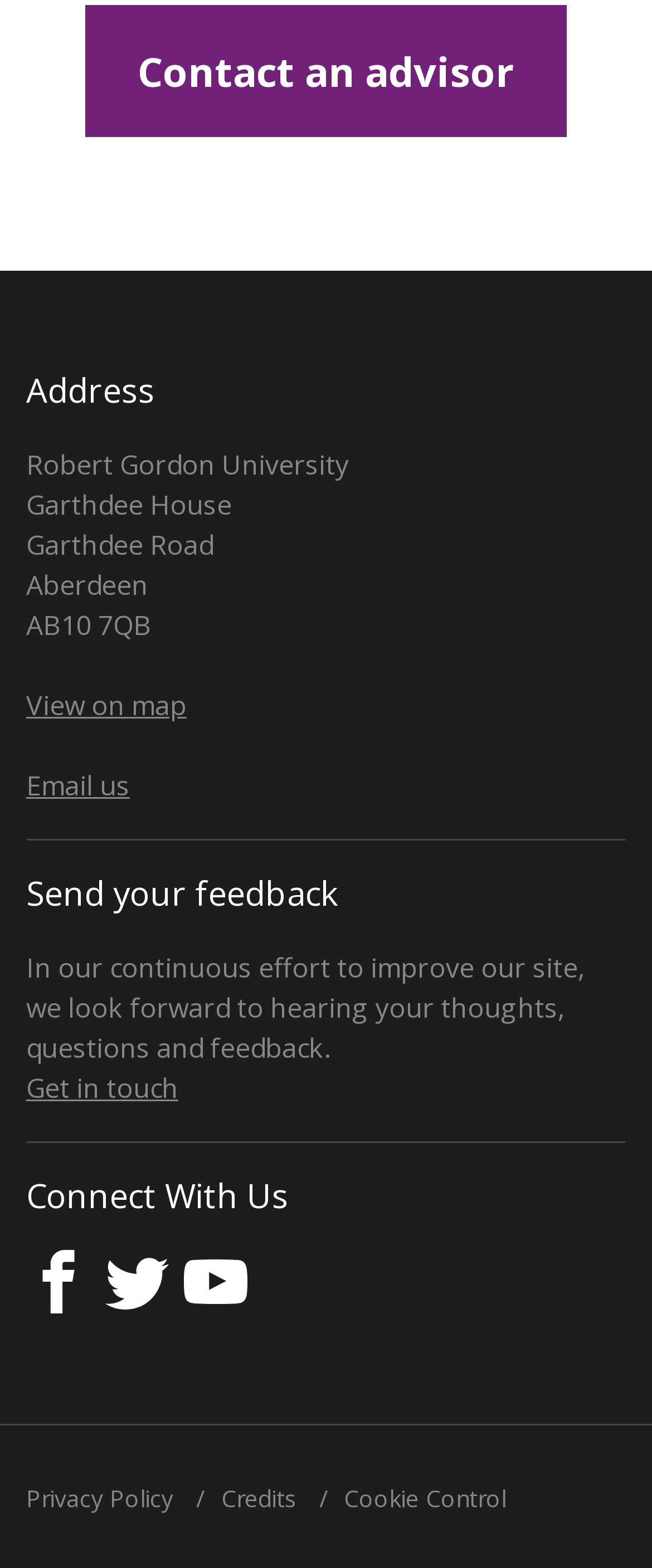Please locate the bounding box coordinates of the element's region that needs to be clicked to follow the instruction: "Email us". The bounding box coordinates should be provided as four float numbers between 0 and 1, i.e., [left, top, right, bottom].

[0.04, 0.49, 0.199, 0.513]